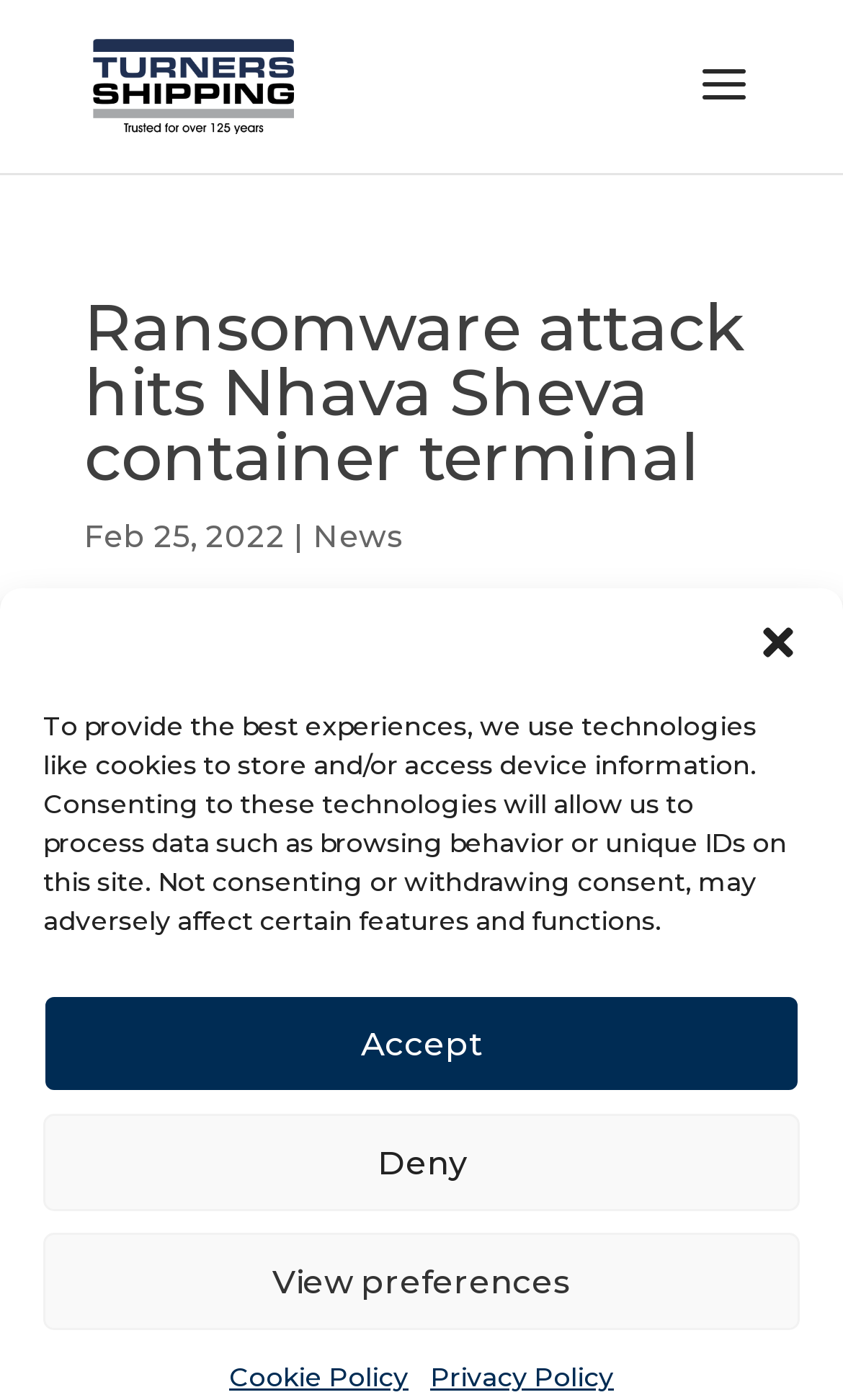Using the description "alt="Turners Shipping"", locate and provide the bounding box of the UI element.

[0.11, 0.046, 0.349, 0.074]